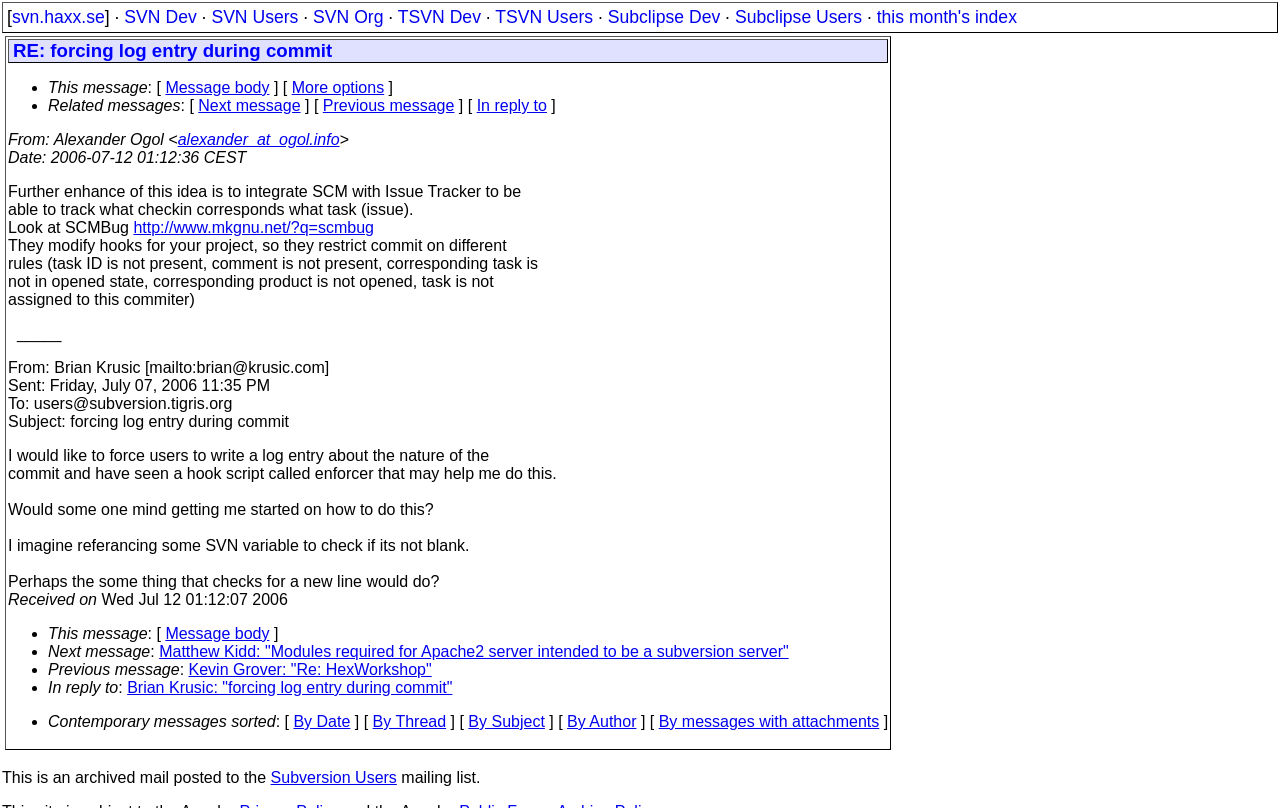Using details from the image, please answer the following question comprehensively:
Who sent the email?

The sender of the email is Brian Krusic, which can be found in the 'From' field of the email.